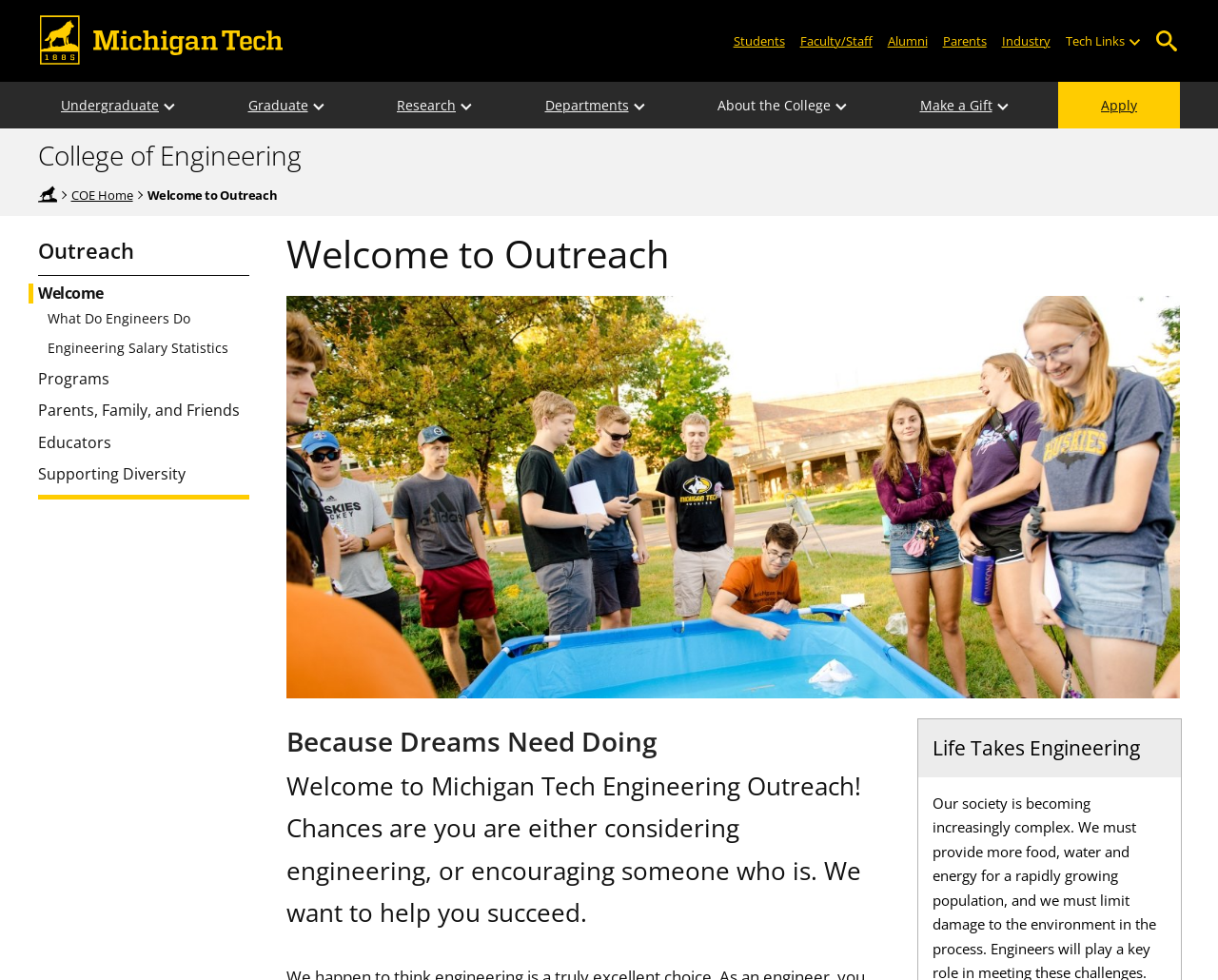What are the different audiences listed on the page?
Make sure to answer the question with a detailed and comprehensive explanation.

I found the answer by looking at the list 'Audiences' which contains links to different audience groups, including Students, Faculty/Staff, Alumni, Parents, and Industry.